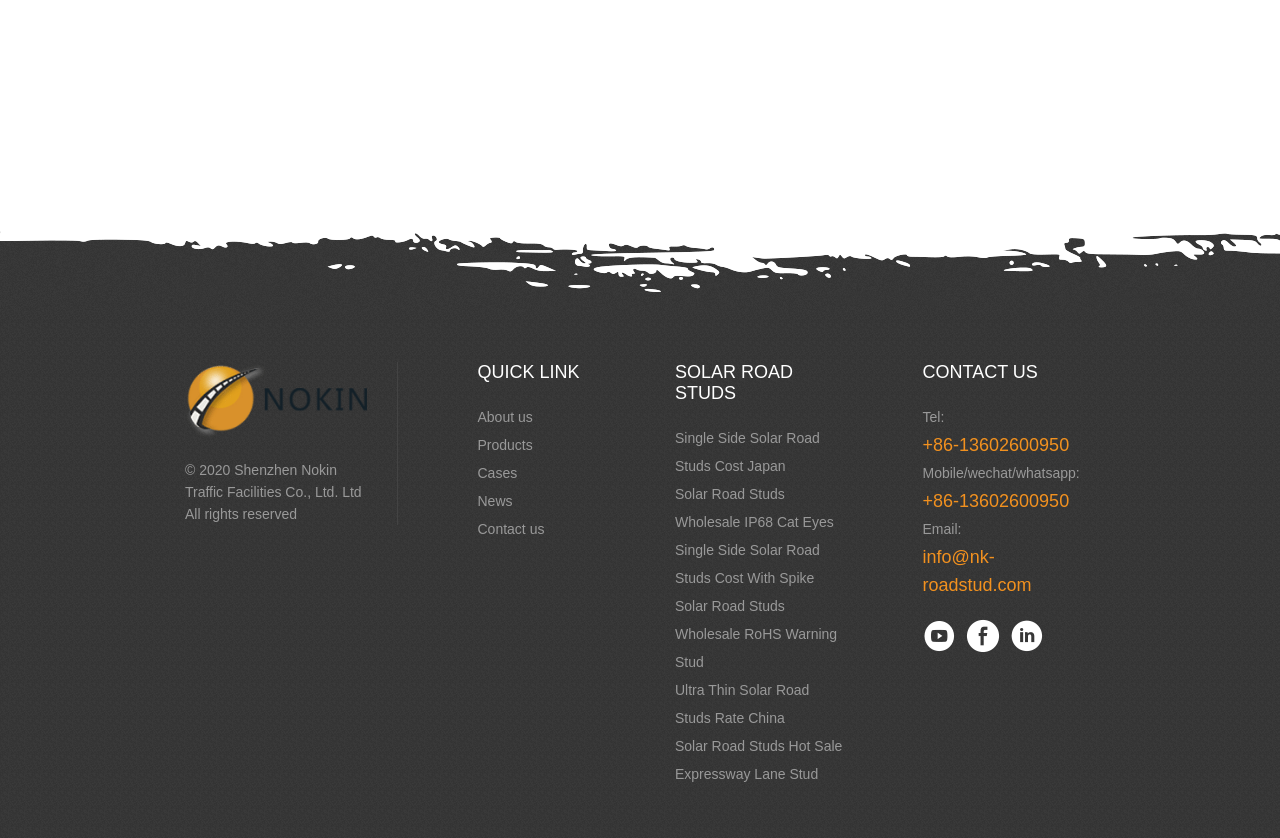Specify the bounding box coordinates of the element's region that should be clicked to achieve the following instruction: "learn about the company". The bounding box coordinates consist of four float numbers between 0 and 1, in the format [left, top, right, bottom].

[0.373, 0.481, 0.469, 0.515]